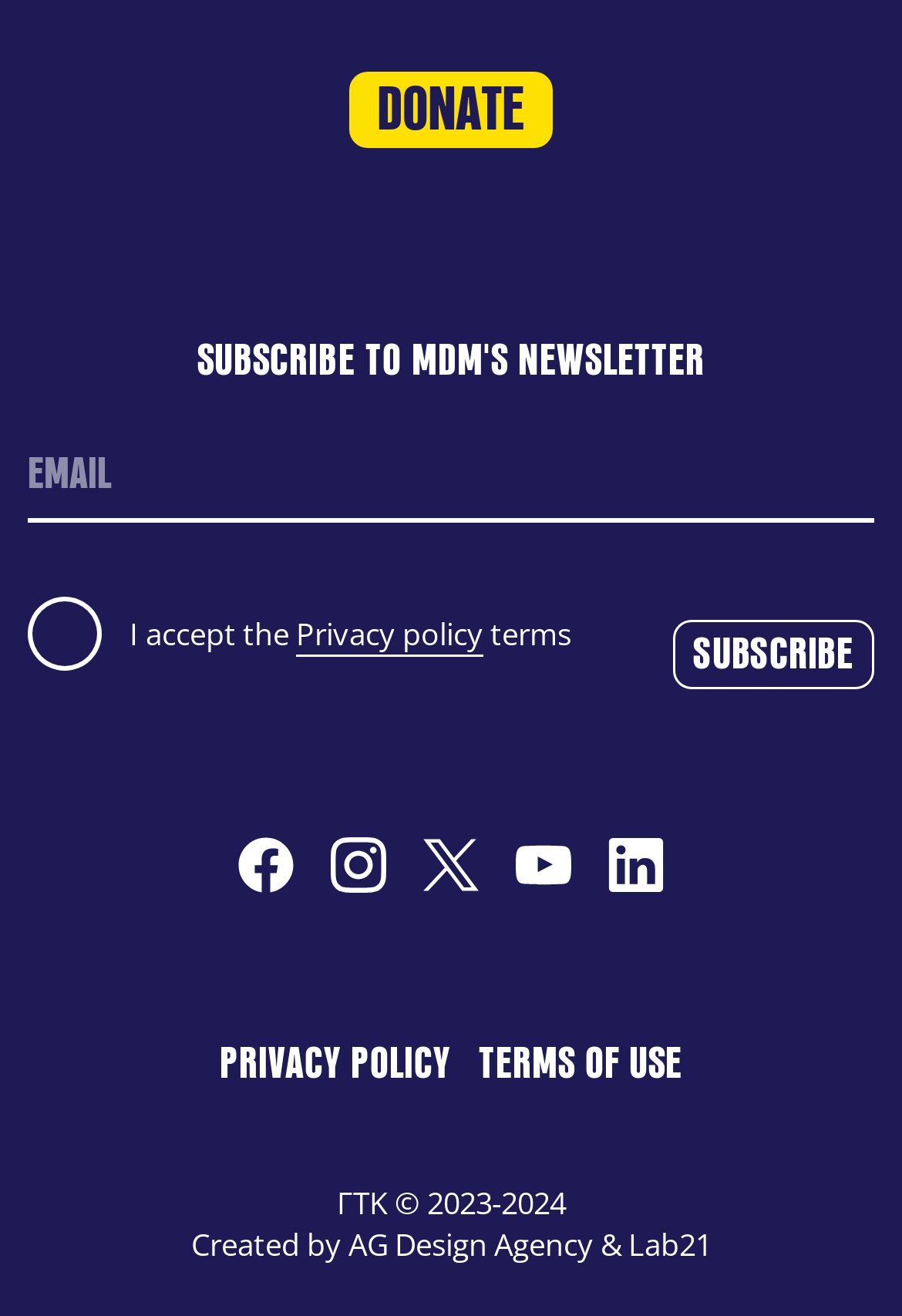Based on the element description parent_node: EMAIL name="email" placeholder="EMAIL", identify the bounding box of the UI element in the given webpage screenshot. The coordinates should be in the format (top-left x, top-left y, bottom-right x, bottom-right y) and must be between 0 and 1.

[0.031, 0.325, 0.969, 0.397]